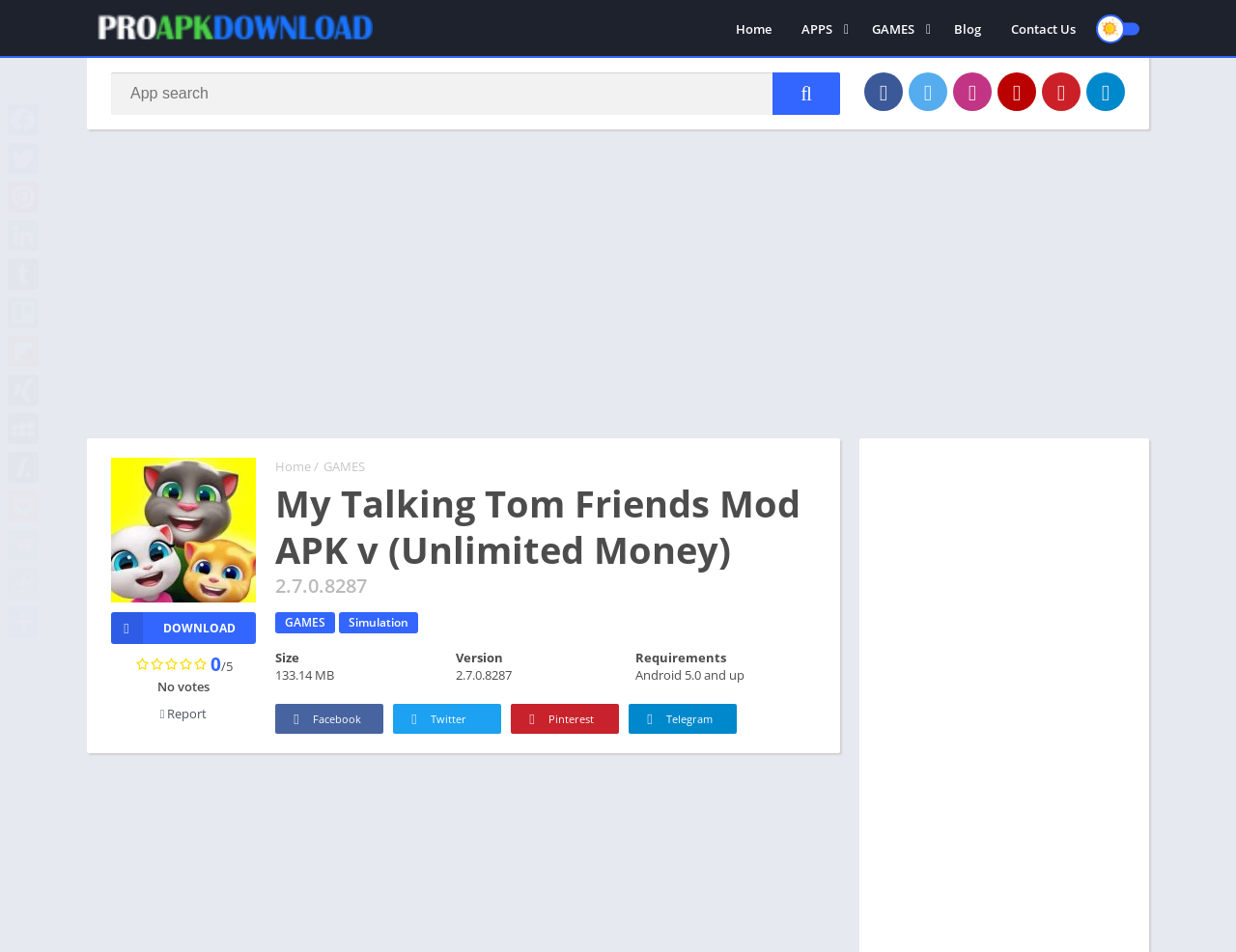Locate the bounding box coordinates of the region to be clicked to comply with the following instruction: "Browse Games category". The coordinates must be four float numbers between 0 and 1, in the form [left, top, right, bottom].

[0.694, 0.013, 0.759, 0.048]